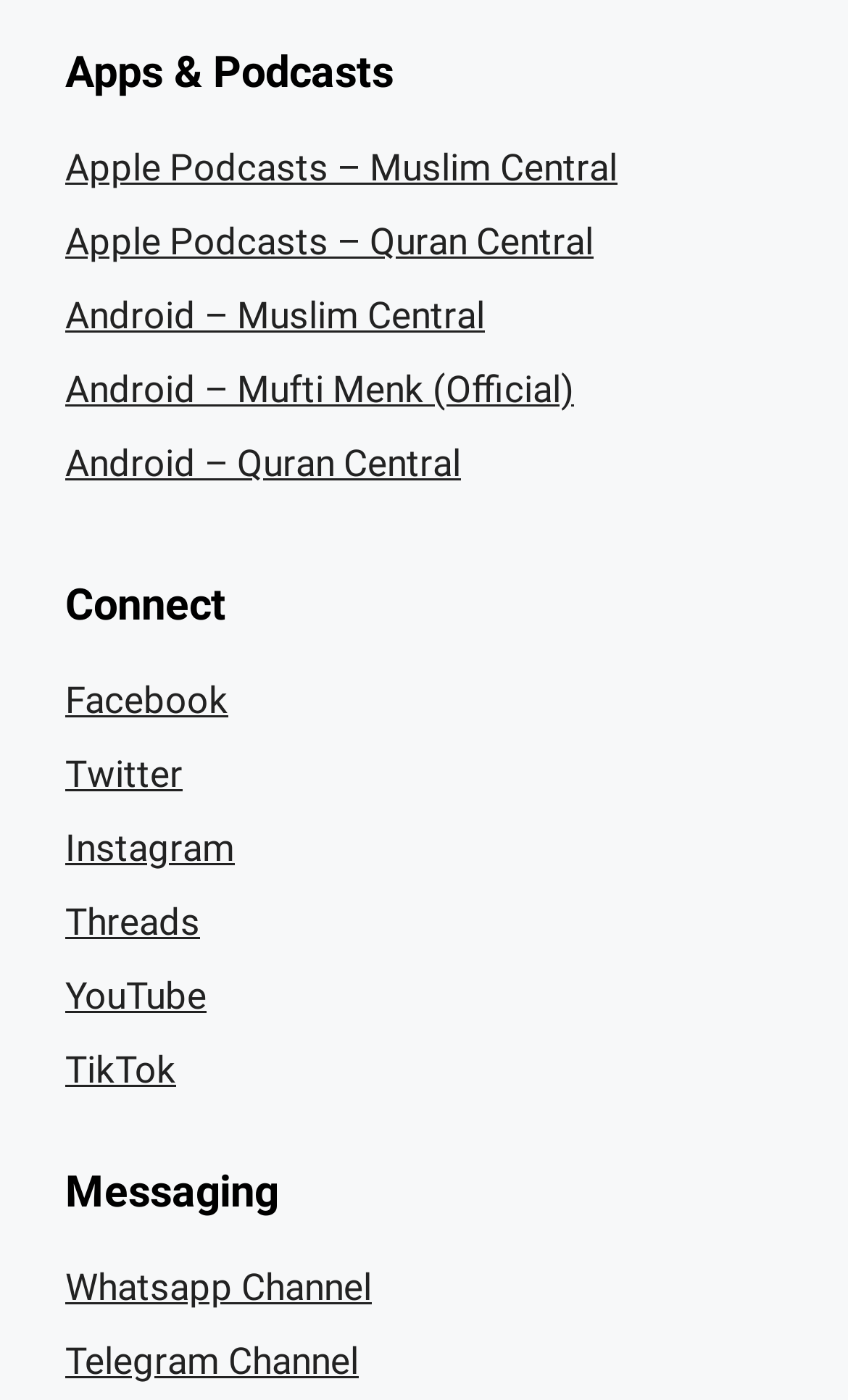Pinpoint the bounding box coordinates of the clickable element needed to complete the instruction: "Check '4.5 stars' rating". The coordinates should be provided as four float numbers between 0 and 1: [left, top, right, bottom].

None